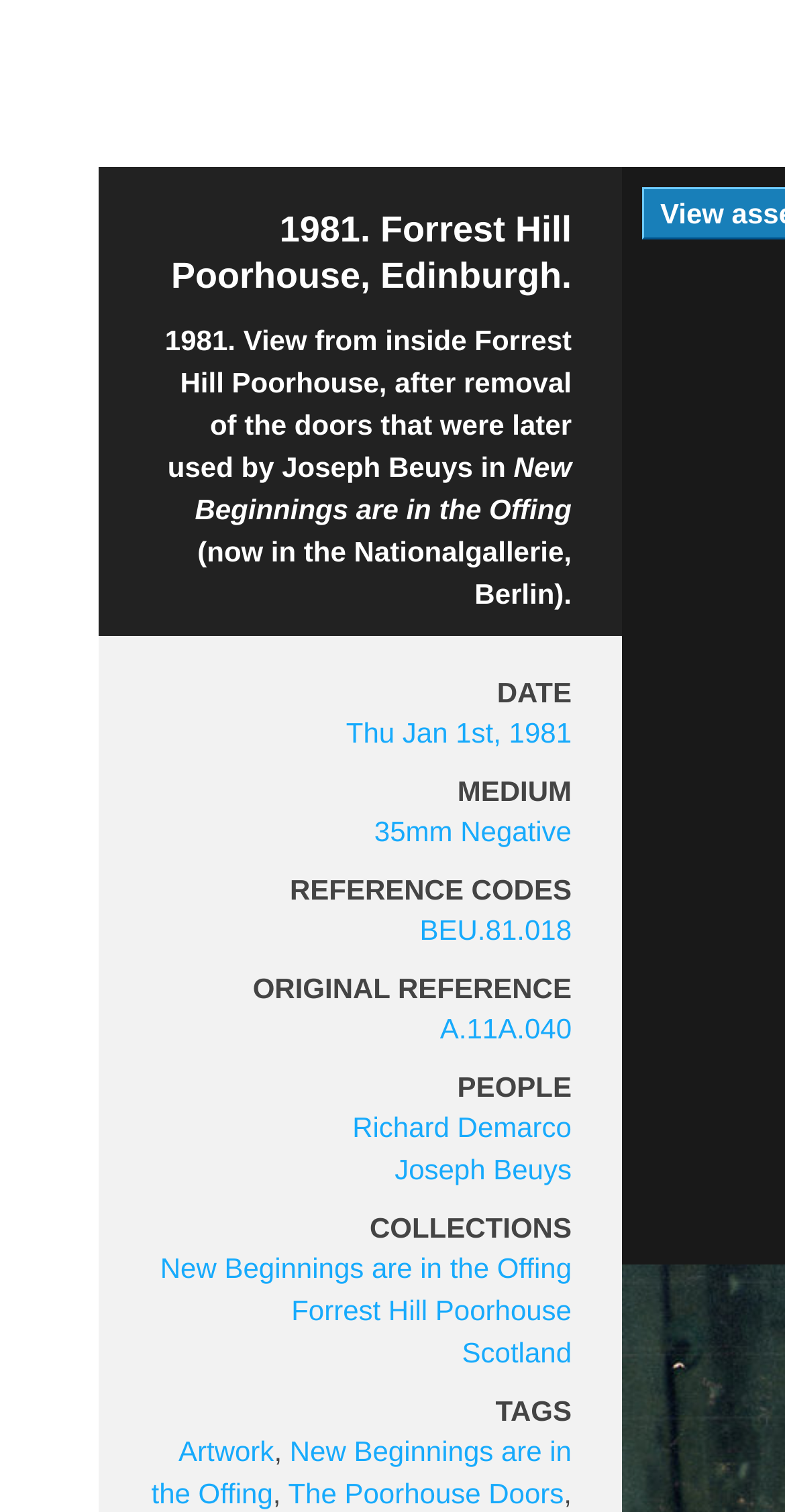Could you specify the bounding box coordinates for the clickable section to complete the following instruction: "check the collections related to Forrest Hill Poorhouse"?

[0.371, 0.856, 0.728, 0.877]